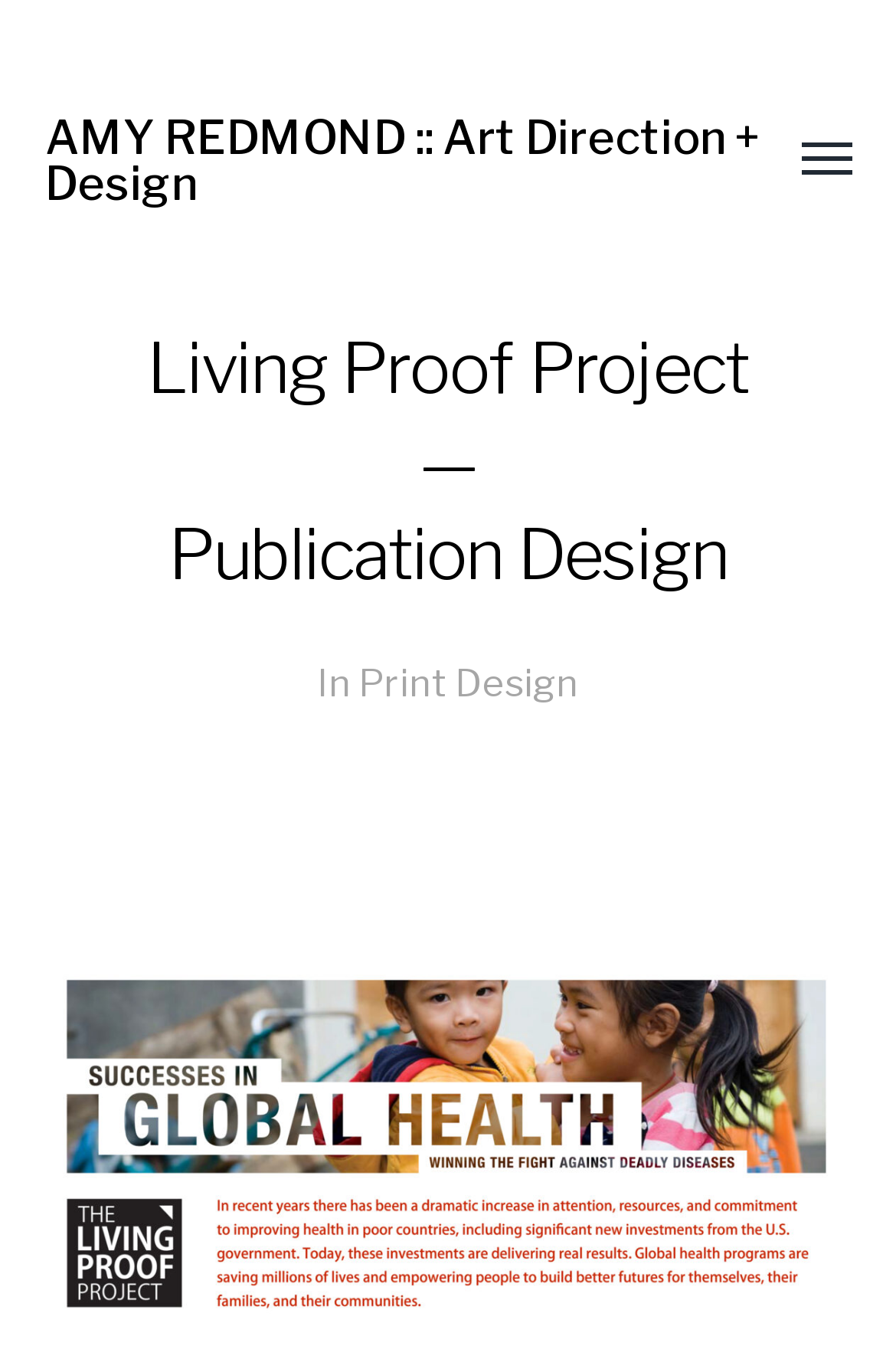What is the content of the figure?
Please give a detailed and elaborate explanation in response to the question.

The question can be answered by looking at the figure element which suggests that it contains an image, although the exact content of the image is not specified.